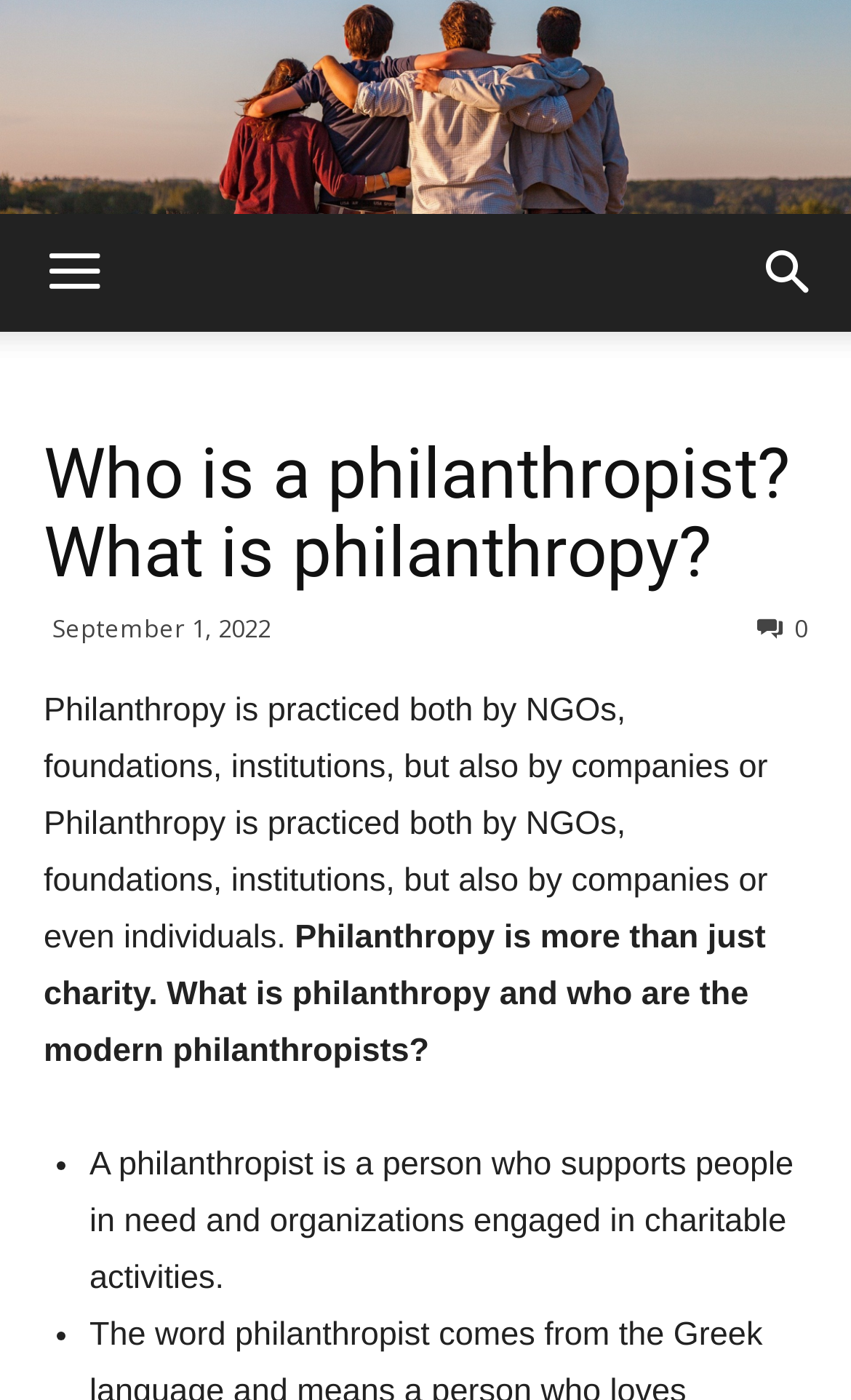Given the element description 0, identify the bounding box coordinates for the UI element on the webpage screenshot. The format should be (top-left x, top-left y, bottom-right x, bottom-right y), with values between 0 and 1.

[0.89, 0.436, 0.949, 0.459]